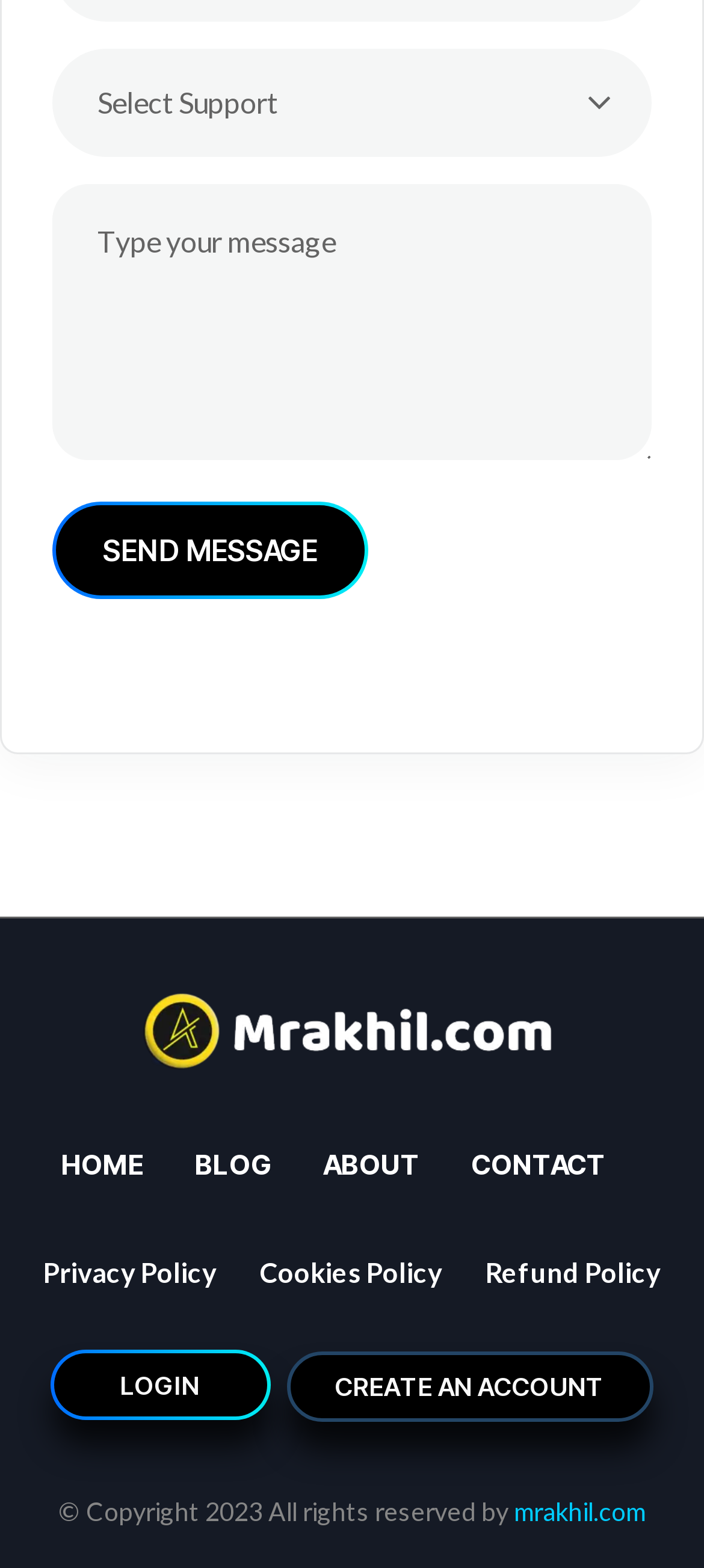Highlight the bounding box of the UI element that corresponds to this description: "Cookies Policy".

[0.369, 0.797, 0.628, 0.826]